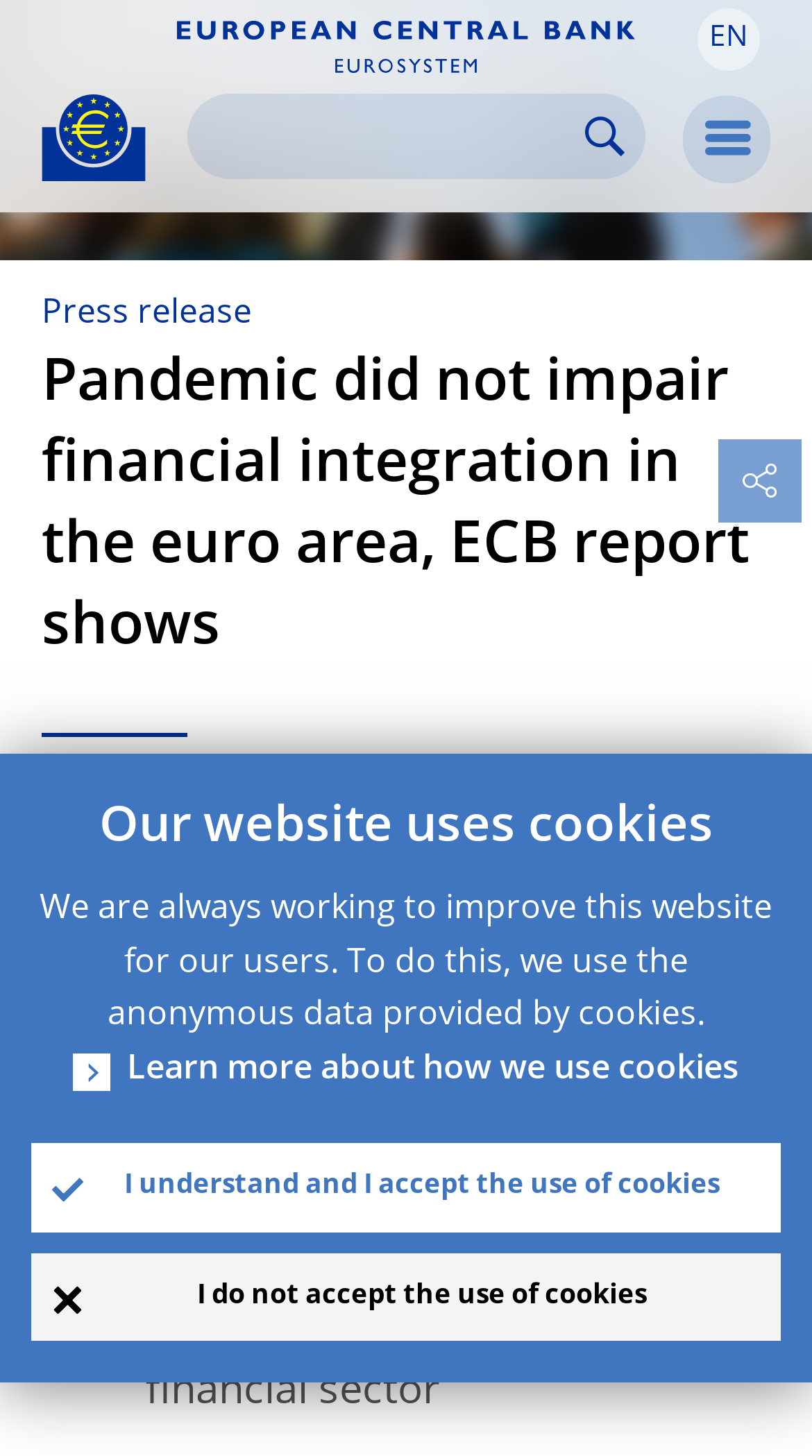Could you highlight the region that needs to be clicked to execute the instruction: "View the Development page"?

None